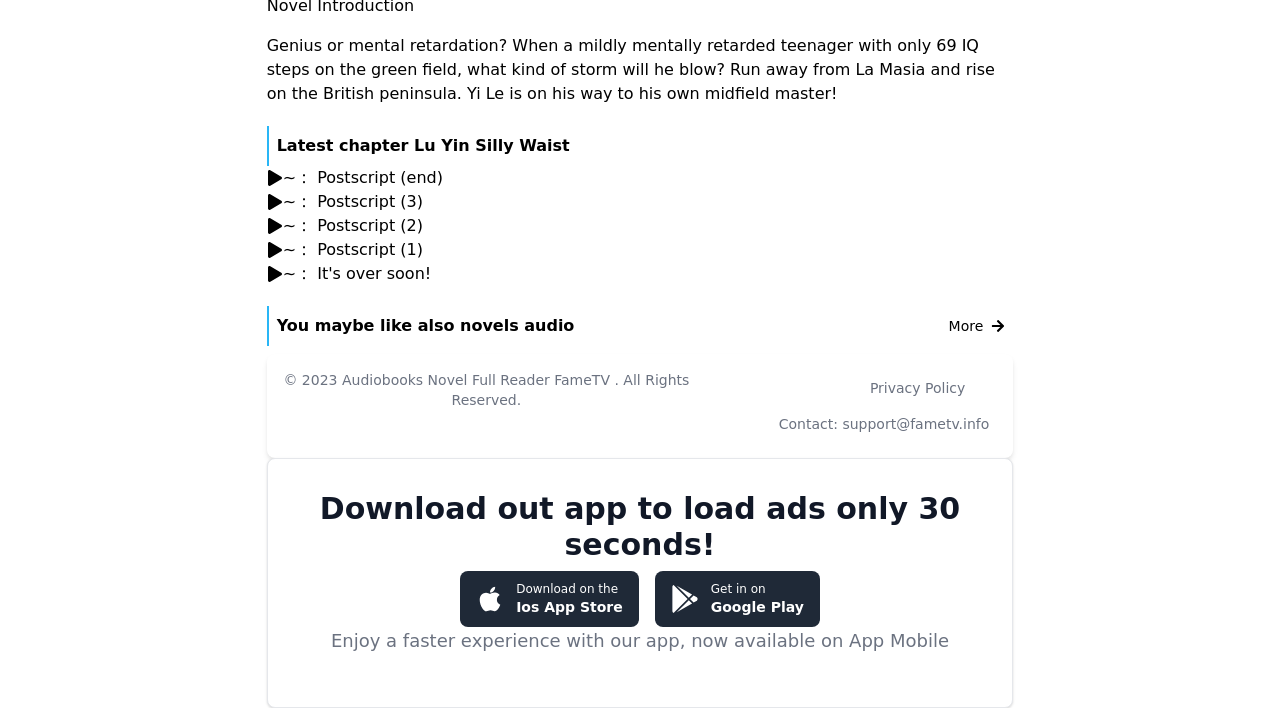Respond concisely with one word or phrase to the following query:
What is the alternative way to access the content without ads?

Download the app